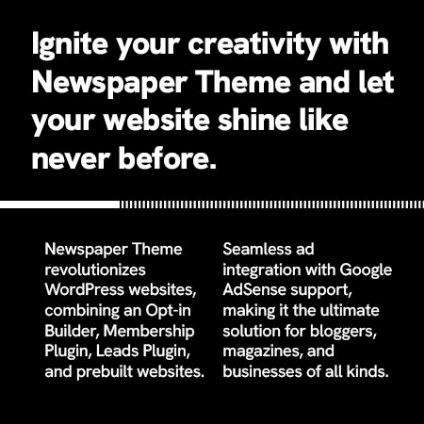Using the image as a reference, answer the following question in as much detail as possible:
What is the primary color of the text?

The primary color of the text is white because it effectively contrasts with the dark background, making it visually appealing and easy to read.